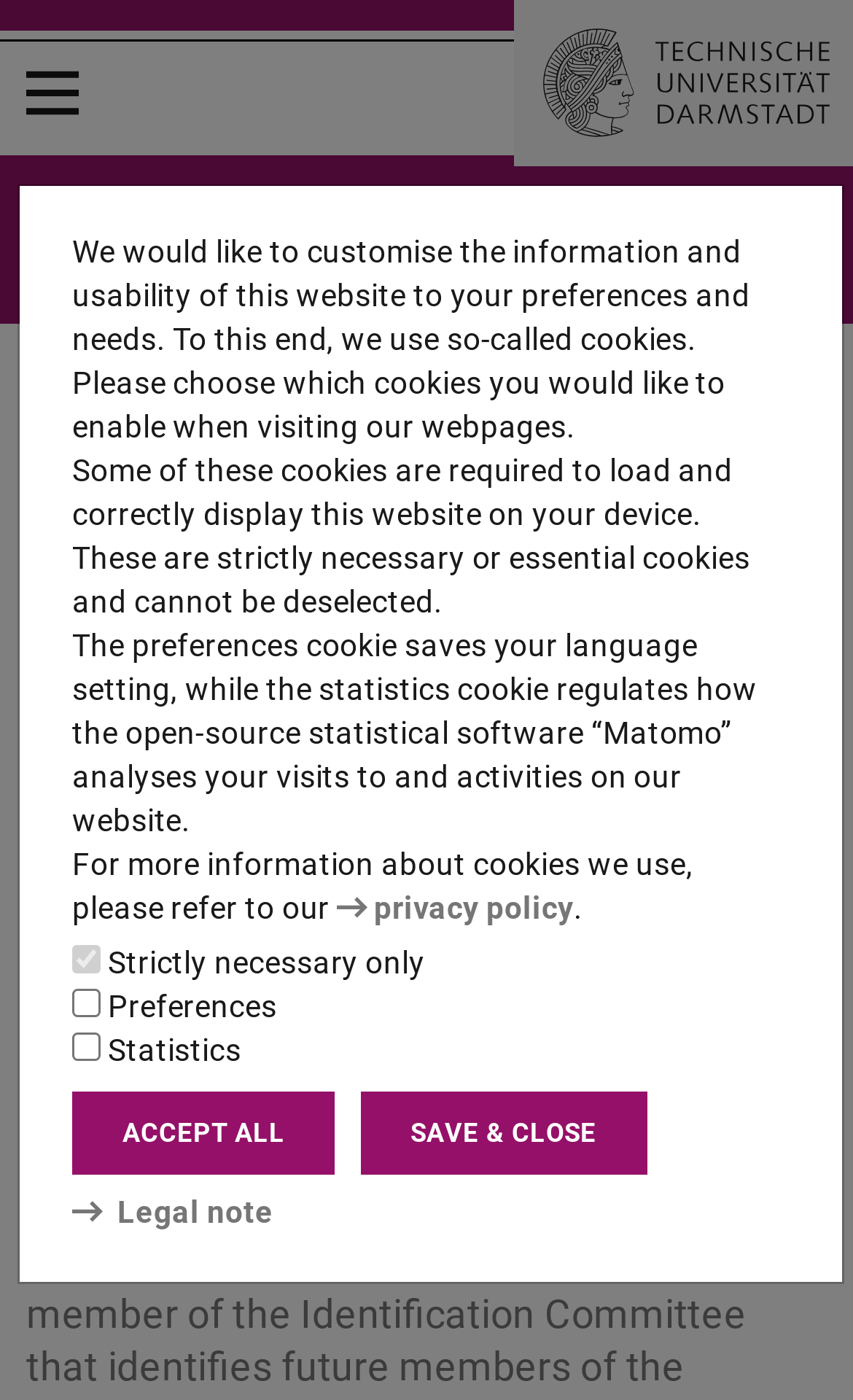Please analyze the image and give a detailed answer to the question:
What is the name of the professor appointed to the Identification Committee?

The answer can be found in the heading element which states 'Professor Mezini appointed to the Identification Committee for the ERC Scientific Council'. The name of the professor is Mira Mezini.